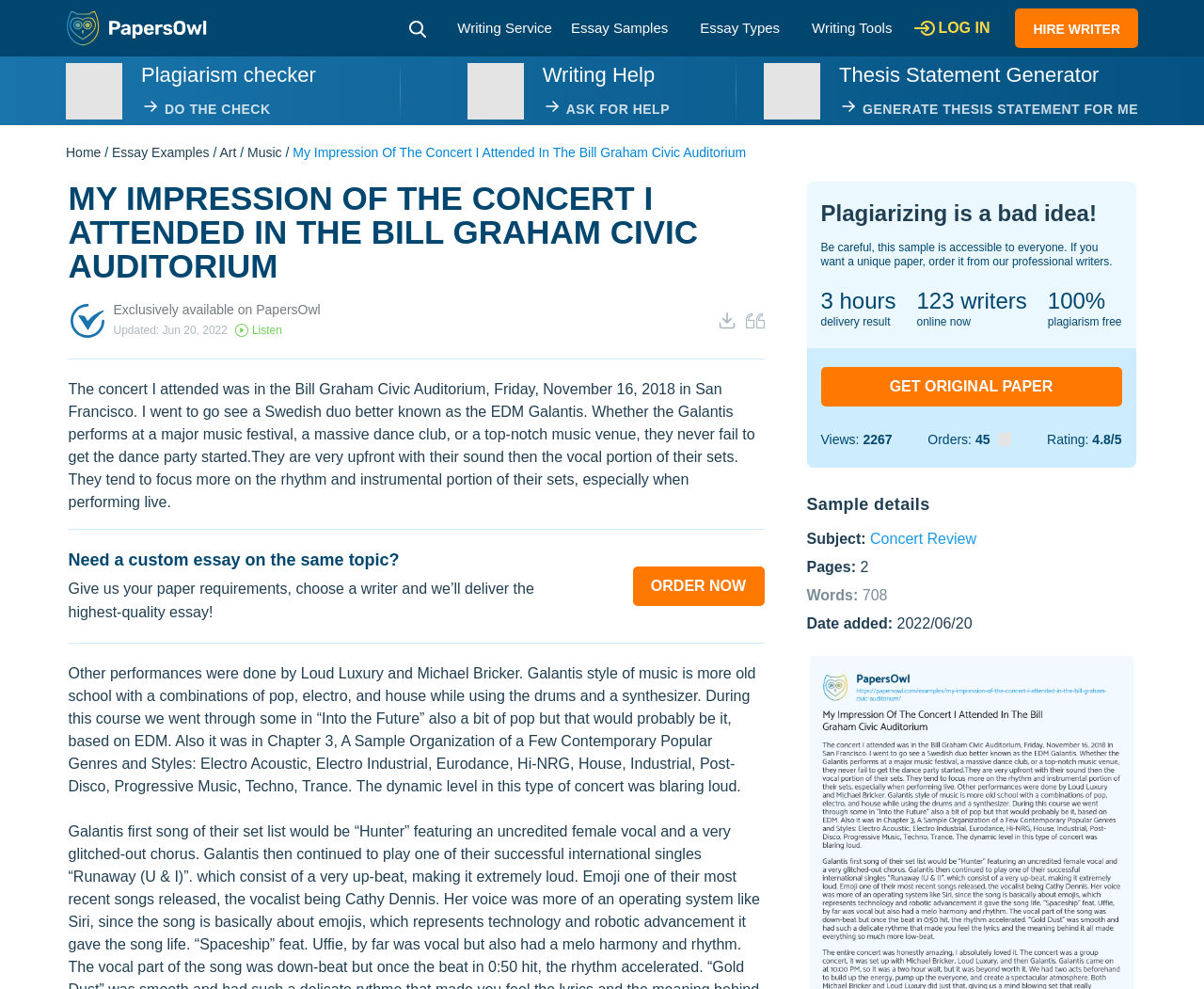Can you determine the bounding box coordinates of the area that needs to be clicked to fulfill the following instruction: "Hire a writer"?

[0.858, 0.022, 0.93, 0.037]